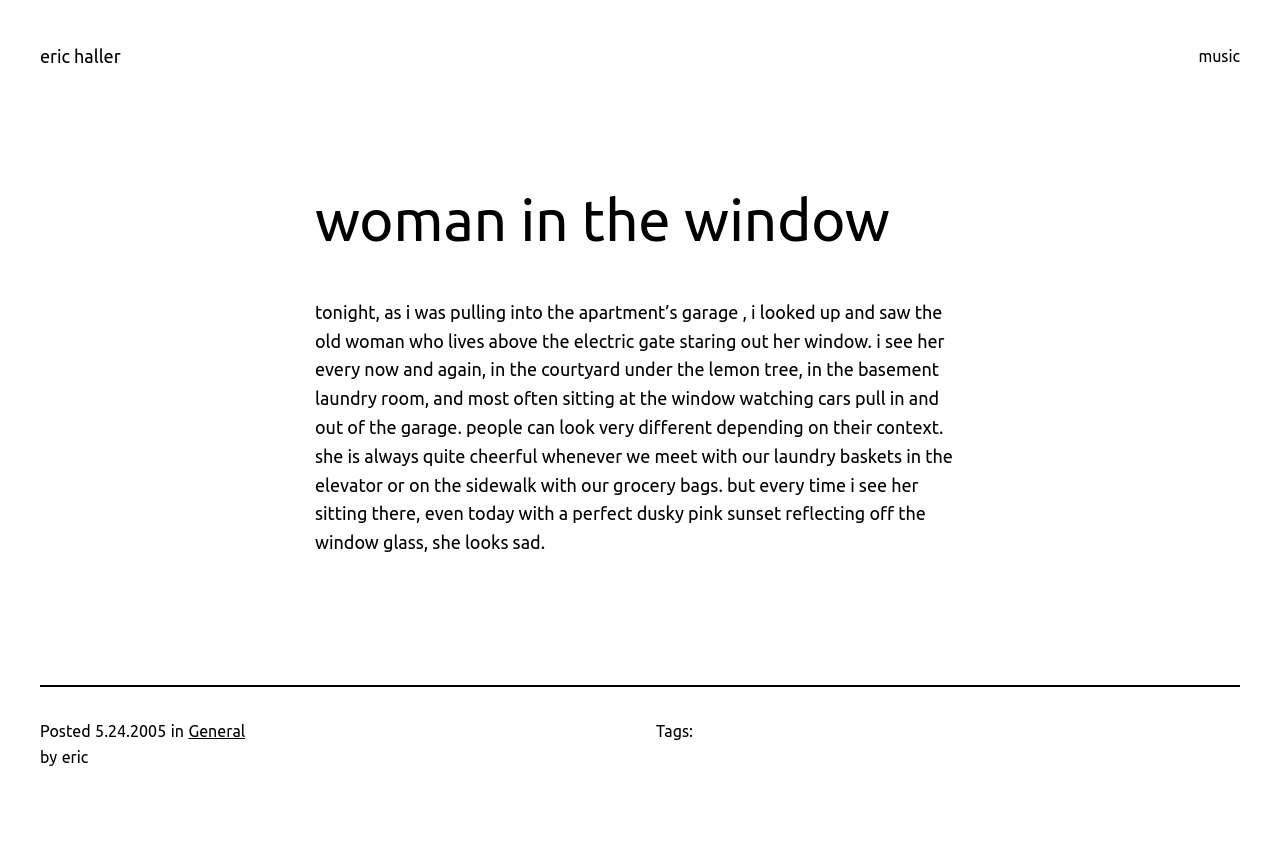Respond with a single word or phrase:
What is the category of the post?

General